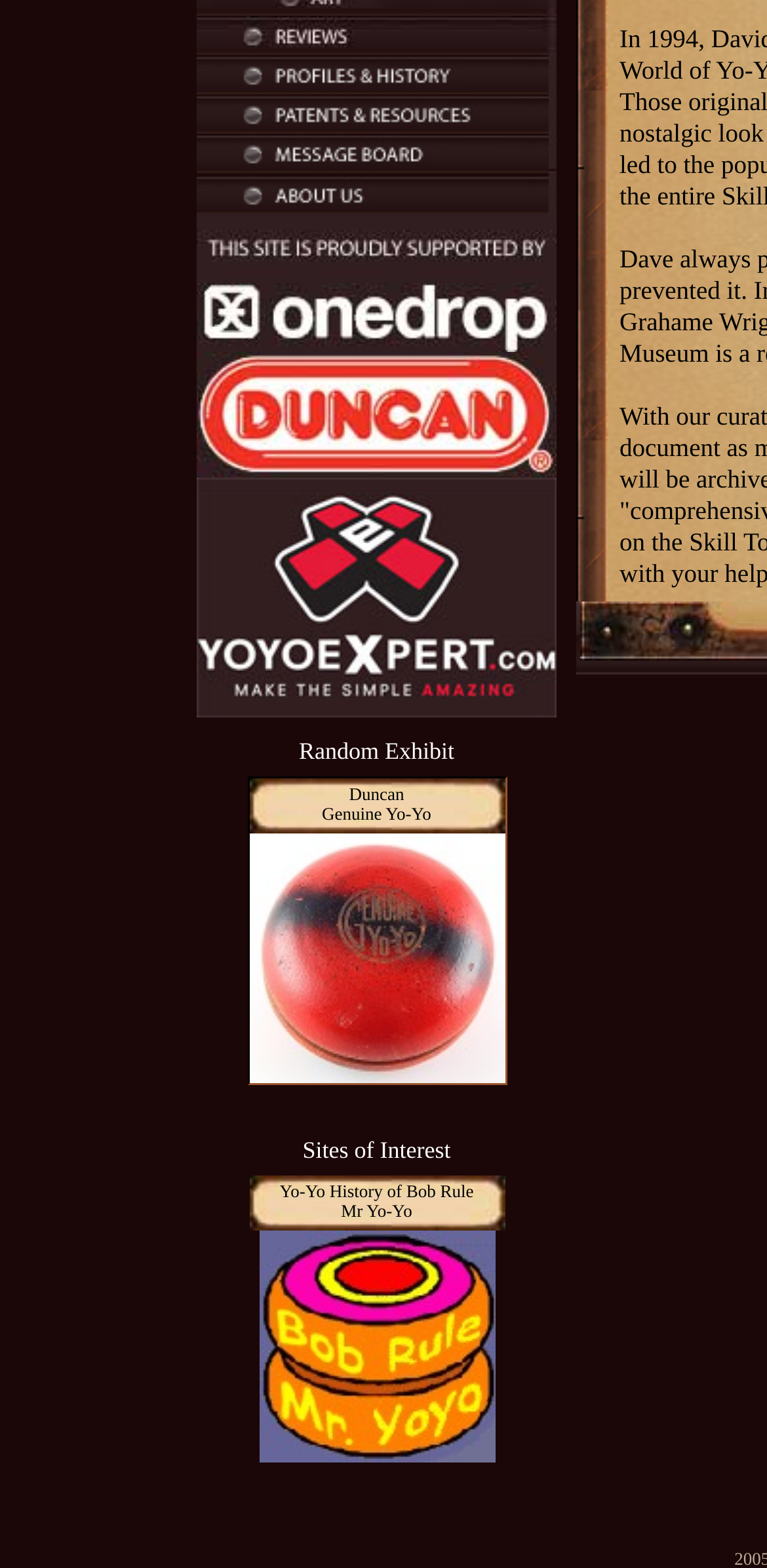Given the element description "Menu Close" in the screenshot, predict the bounding box coordinates of that UI element.

None